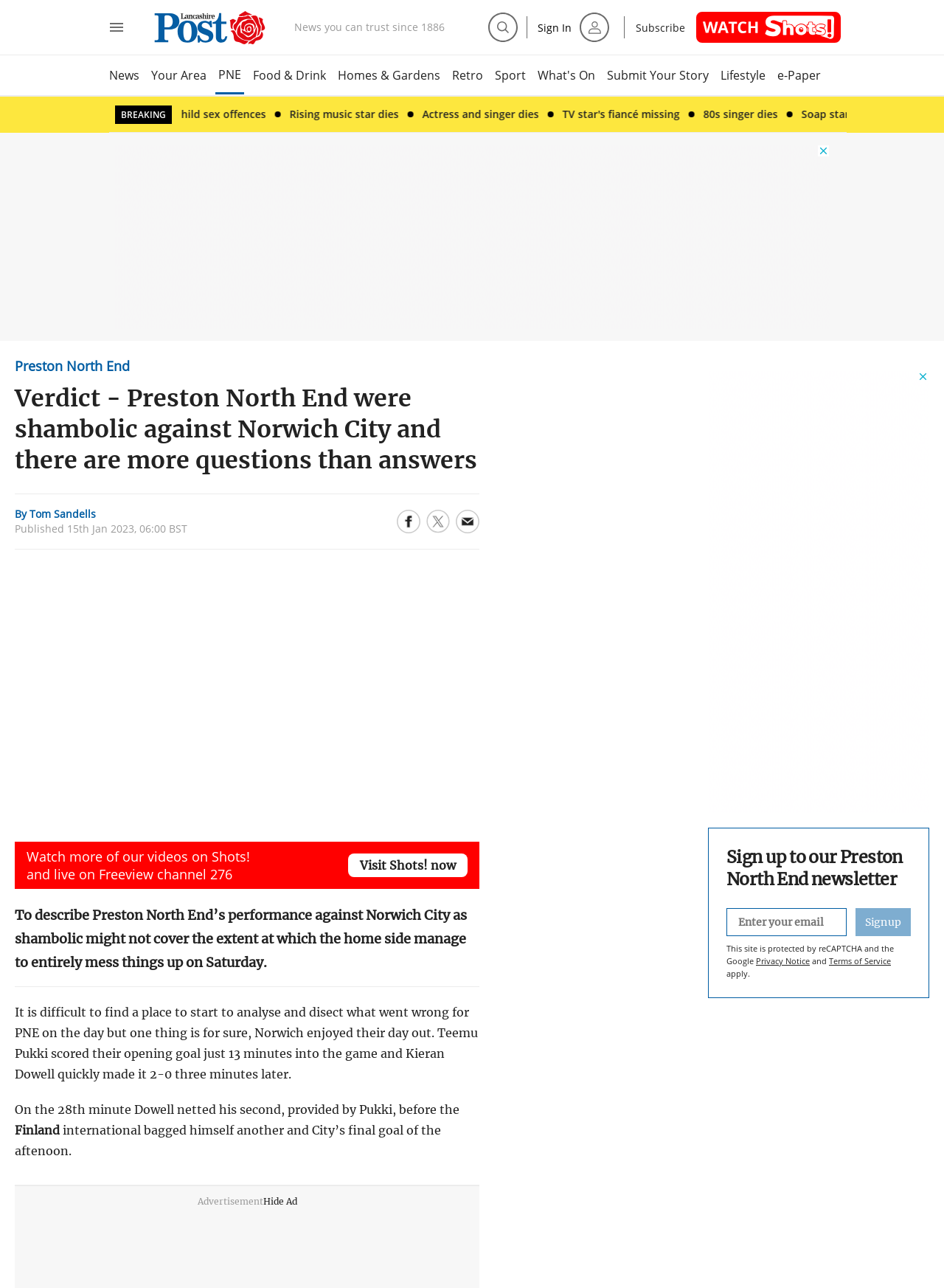Using the description: "Website design by PrimarySite", determine the UI element's bounding box coordinates. Ensure the coordinates are in the format of four float numbers between 0 and 1, i.e., [left, top, right, bottom].

None